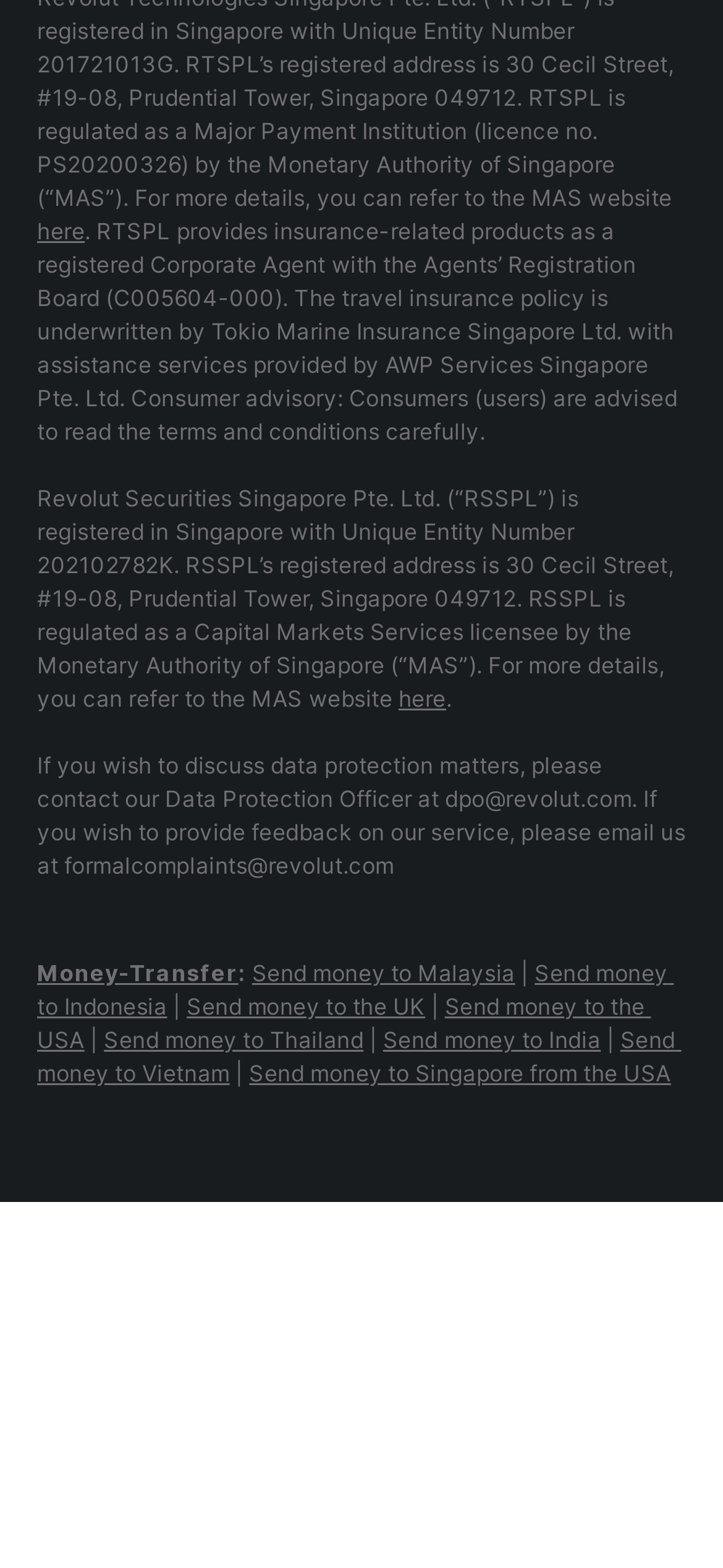Please identify the coordinates of the bounding box for the clickable region that will accomplish this instruction: "Click on 'here'".

[0.051, 0.138, 0.117, 0.156]